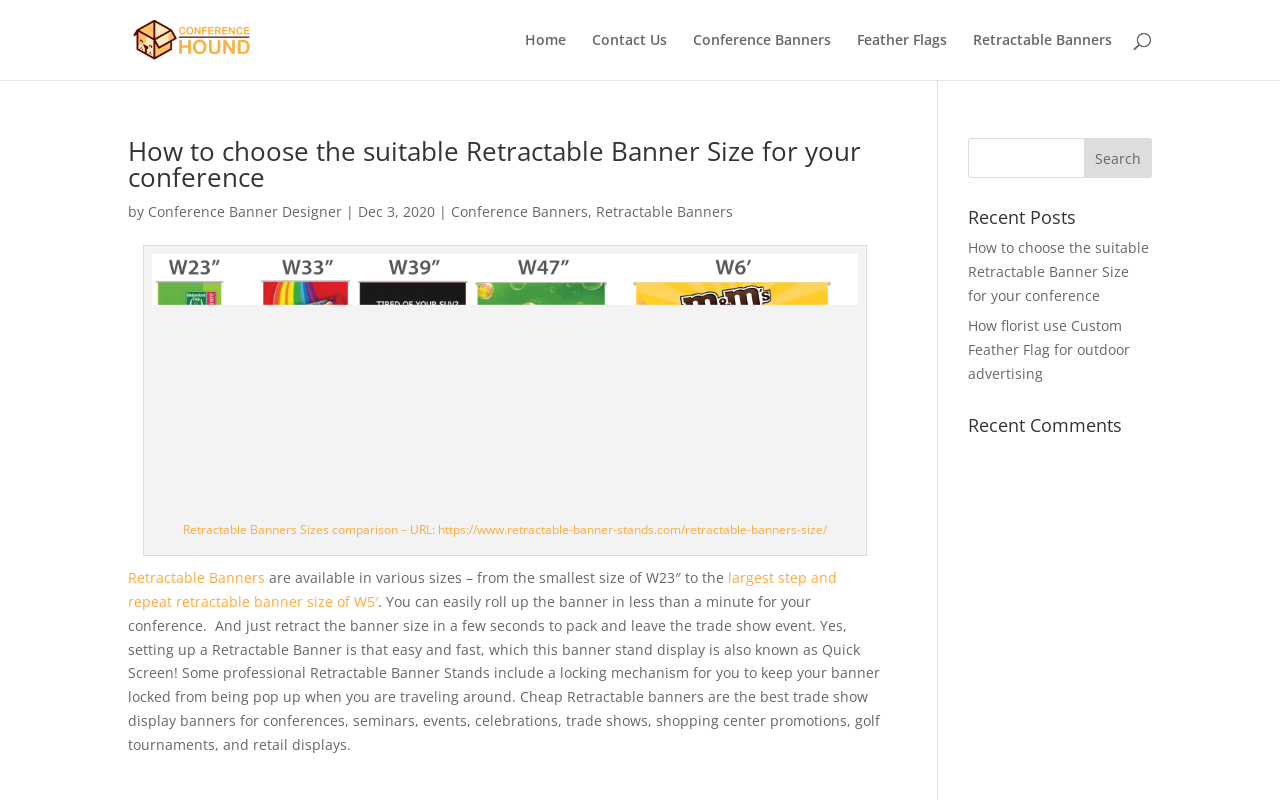What is the main topic of this webpage?
Please provide a single word or phrase based on the screenshot.

Retractable Banners